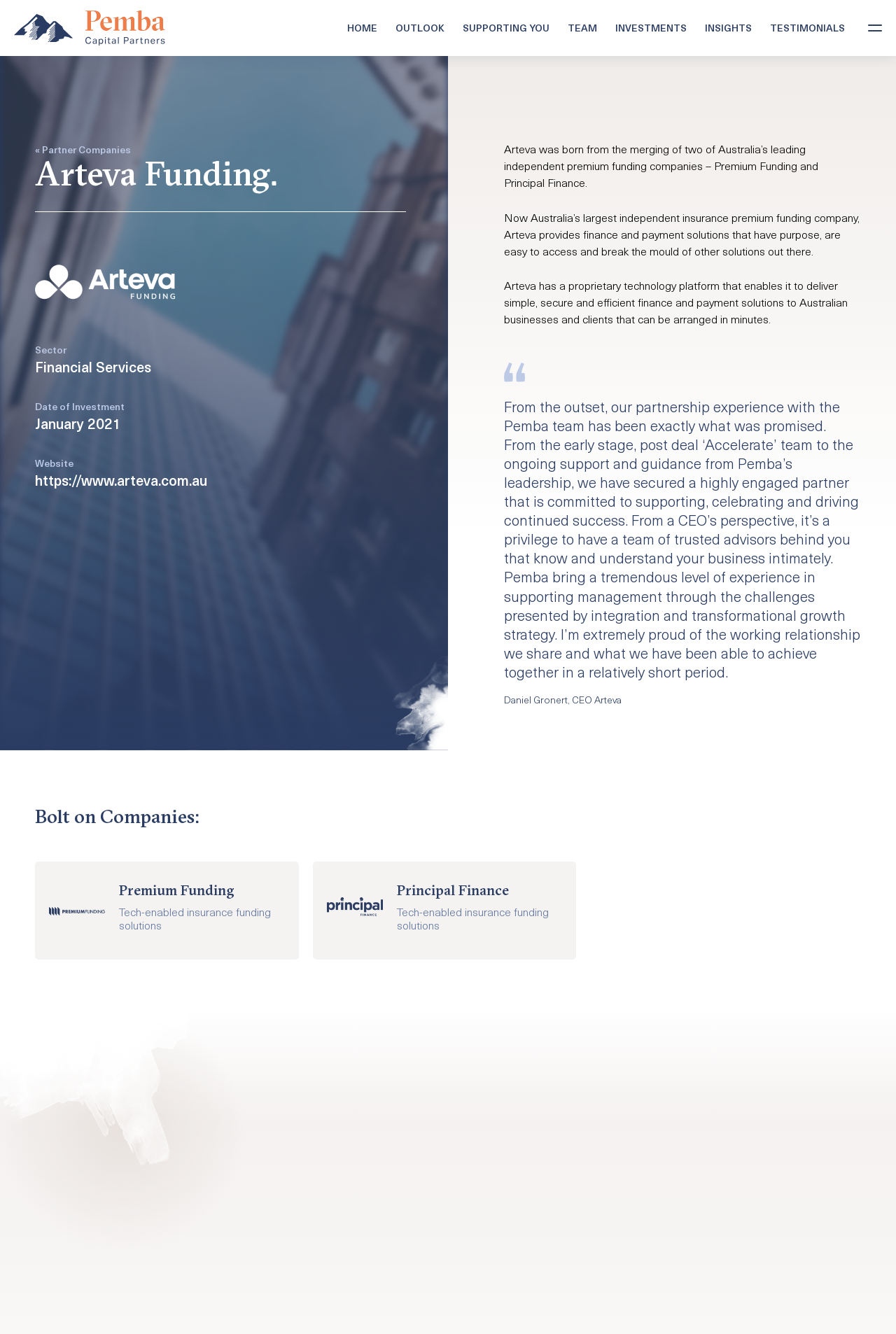What is the name of the CEO of Arteva?
Please give a detailed and elaborate answer to the question.

This answer can be obtained by reading the text 'Daniel Gronert, CEO Arteva' which is located at the bottom of the webpage, below the quote from the CEO.